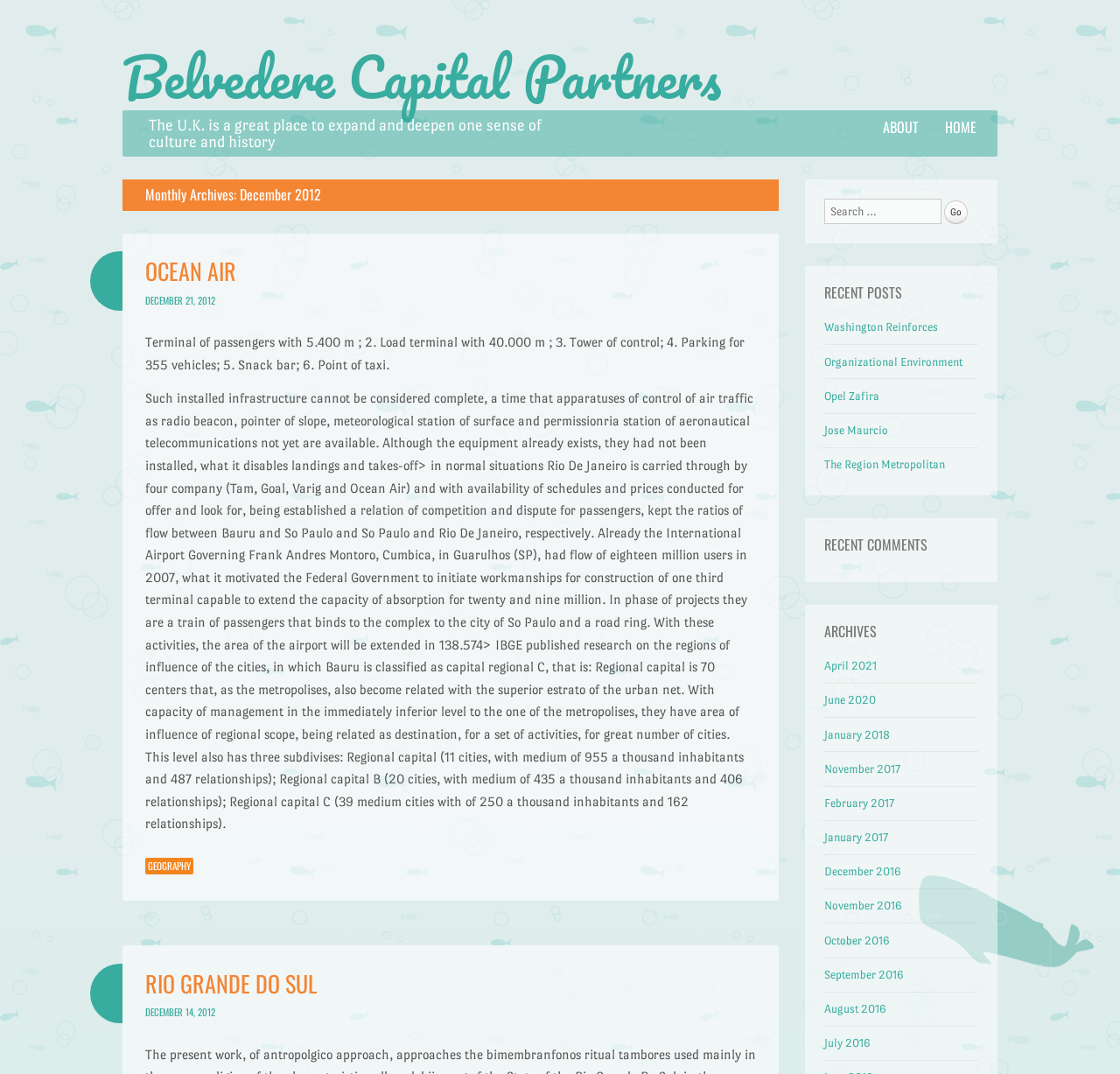Pinpoint the bounding box coordinates of the element that must be clicked to accomplish the following instruction: "Search for something". The coordinates should be in the format of four float numbers between 0 and 1, i.e., [left, top, right, bottom].

[0.736, 0.185, 0.841, 0.209]